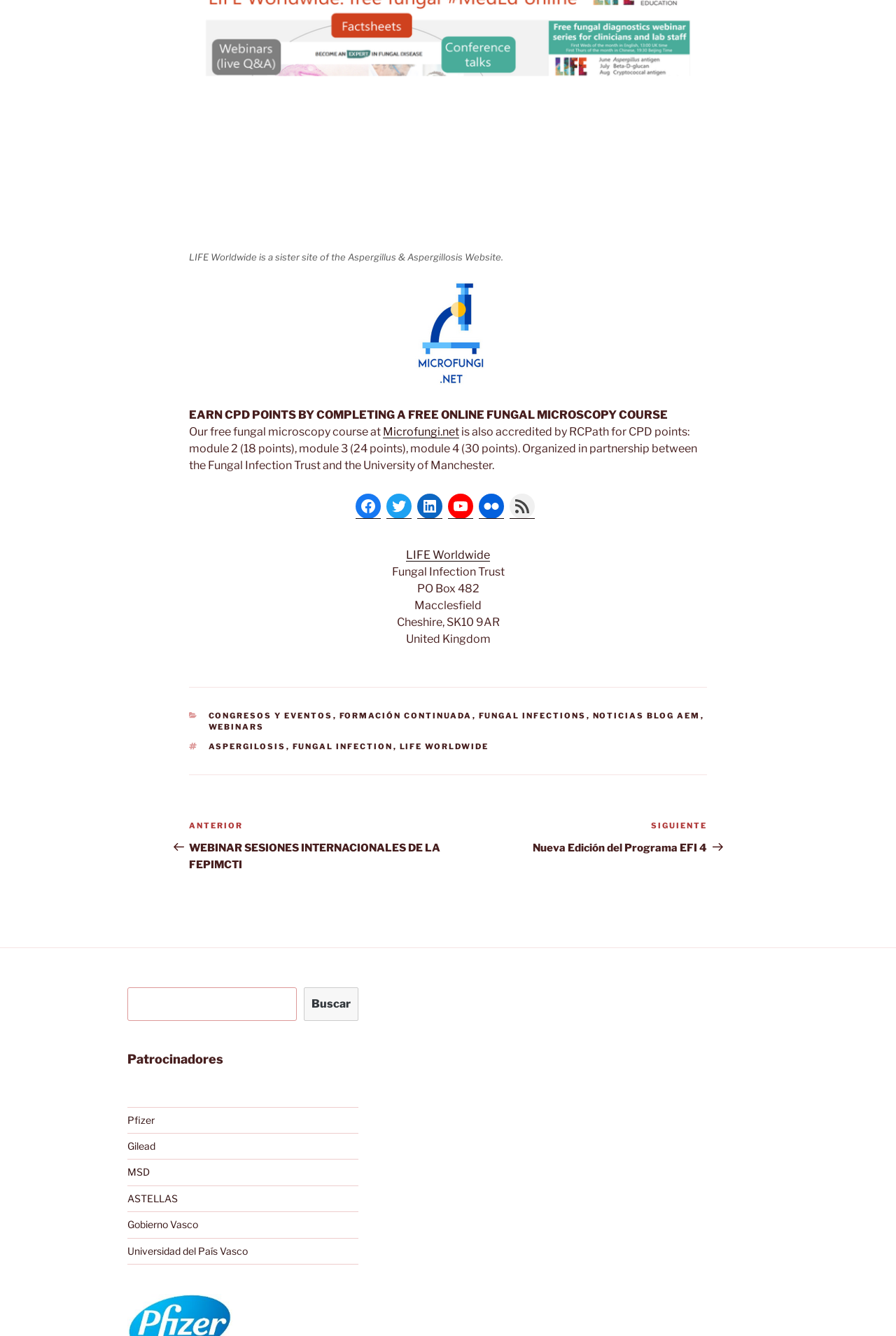Locate the bounding box coordinates of the element that needs to be clicked to carry out the instruction: "View the AFS THAILAND link". The coordinates should be given as four float numbers ranging from 0 to 1, i.e., [left, top, right, bottom].

None